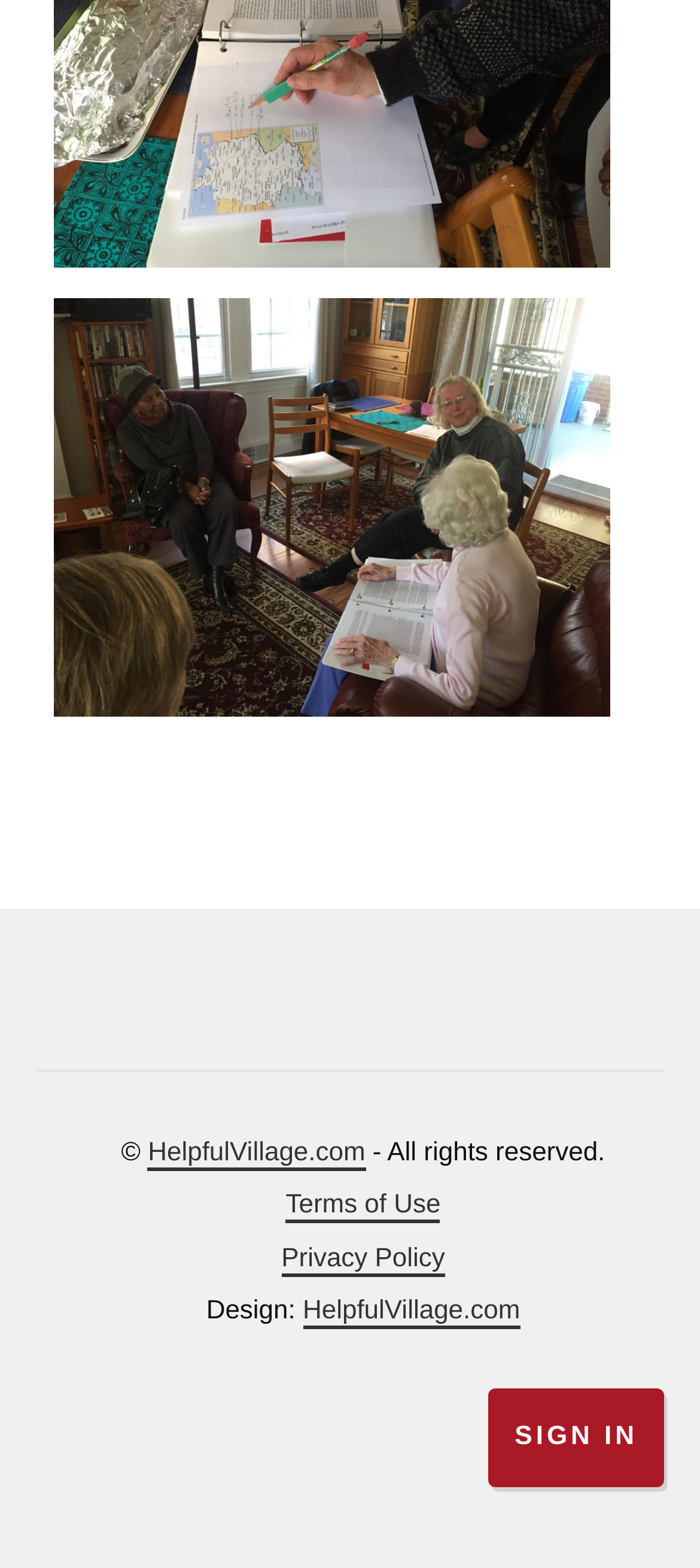How many links open in new tabs?
Please respond to the question thoroughly and include all relevant details.

There are two links at the bottom of the webpage that open in new tabs, one for 'Terms of Use' and another for 'Privacy Policy', as indicated by the text 'Opens in new tab' next to each link.